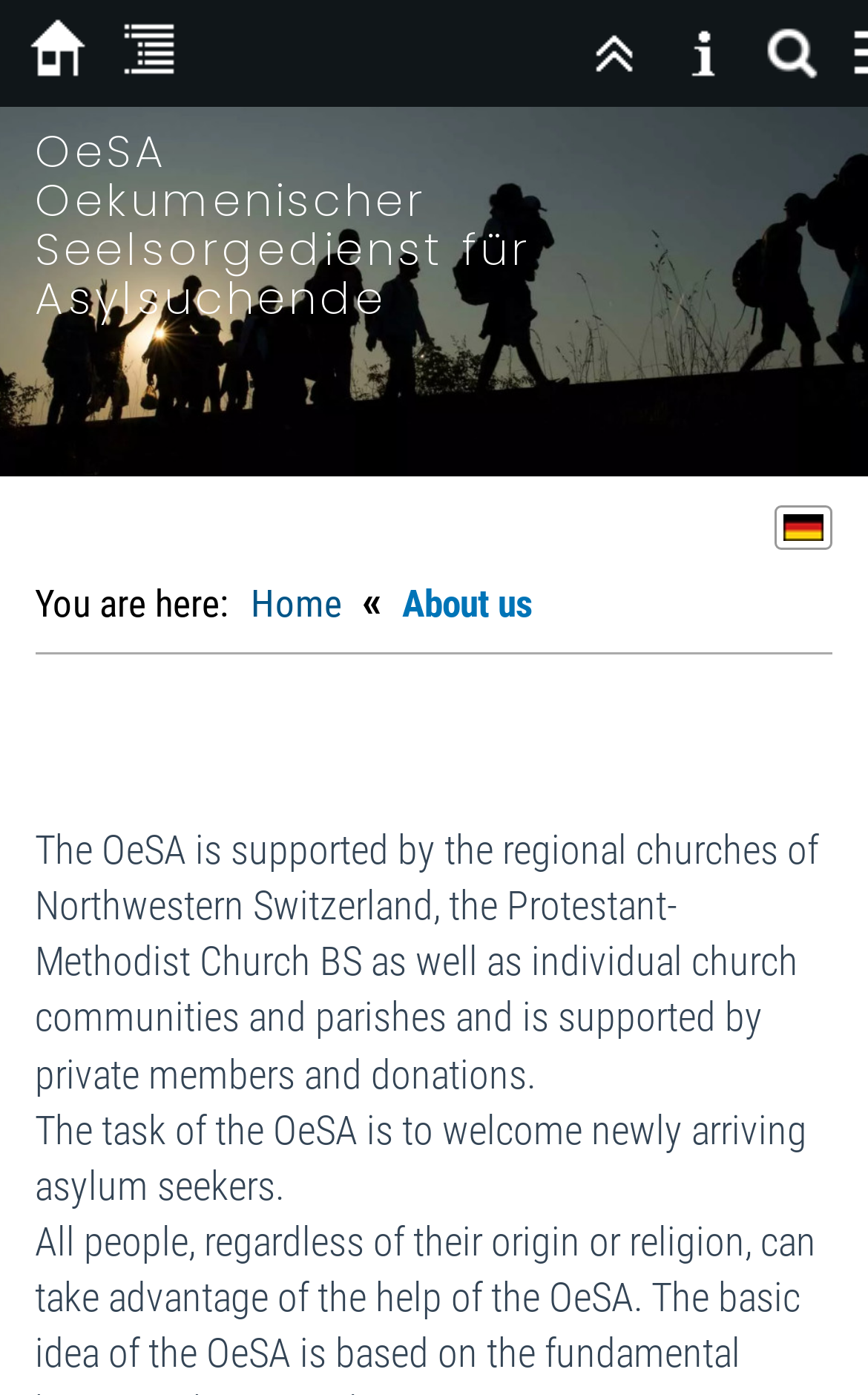What is the name of the organization?
Look at the screenshot and respond with one word or a short phrase.

Oekumenischer Seelsorgedienst für Asylsuchende